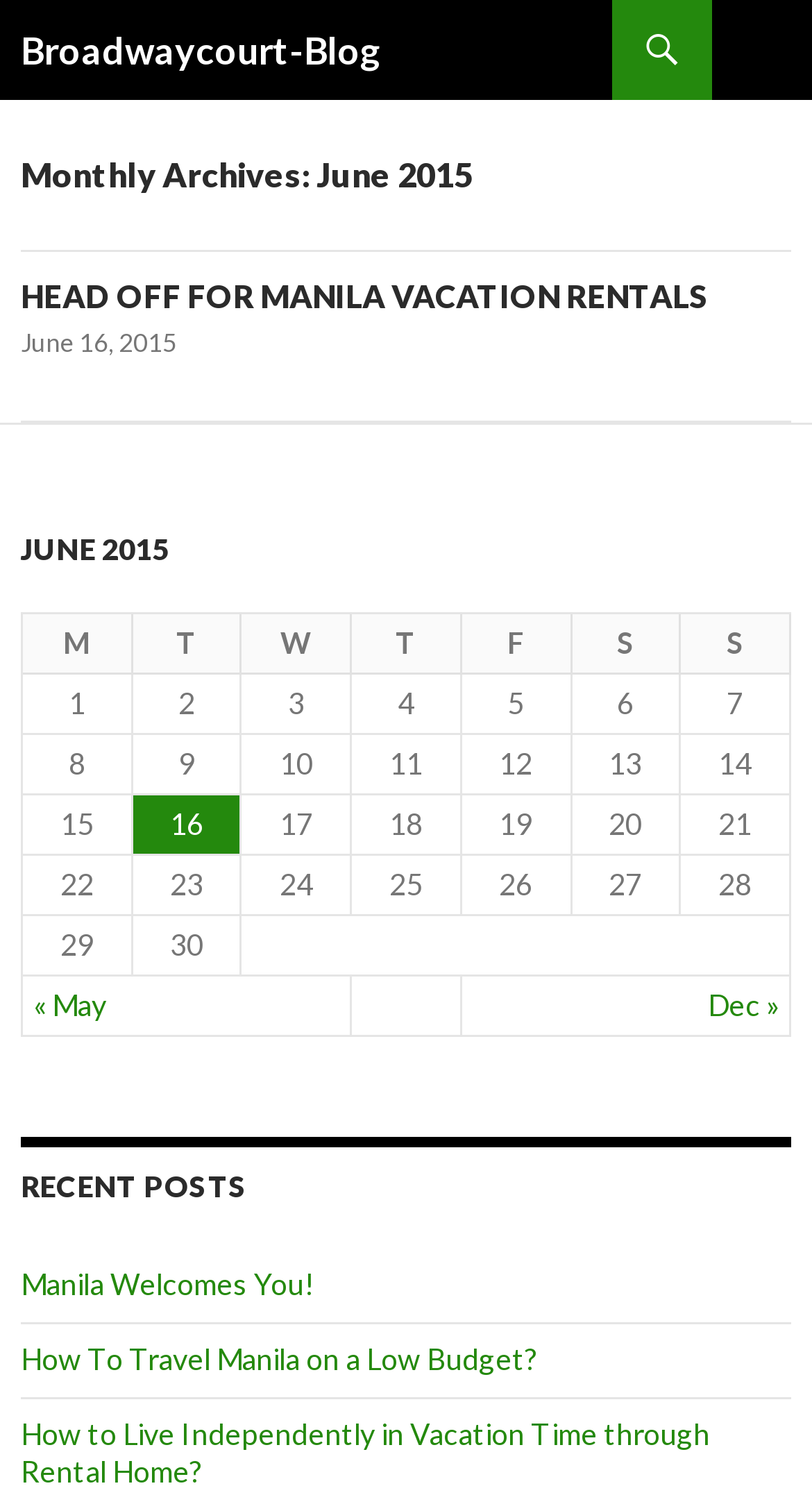Offer a thorough description of the webpage.

The webpage is a blog archive page for June 2015. At the top, there is a heading "Broadwaycourt-Blog" and a link to the blog's homepage. Next to it, there is a search link and a "SKIP TO CONTENT" link. 

Below the top section, there is a main content area that takes up most of the page. It is divided into two sections. The first section is a header area with a heading "Monthly Archives: June 2015". 

Below the header, there is an article section that contains a blog post titled "HEAD OFF FOR MANILA VACATION RENTALS" with a link to the post. The post is dated June 16, 2015. 

To the right of the article section, there is a table with a caption "JUNE 2015" that displays a calendar for the month of June 2015. The table has seven columns, one for each day of the week, and five rows, one for each week of the month. Each cell in the table contains a number representing the day of the month, except for the cell corresponding to June 16, which contains a link to a page with posts published on that day.

Below the table, there is another section with a heading "RECENT POSTS". This section contains links to two recent blog posts, "Manila Welcomes You!" and "How To Travel Manila on a Low Budget?".